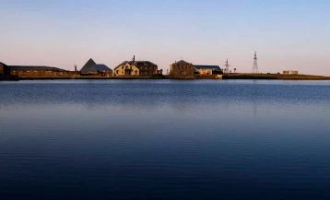What is behind the houses?
Using the image as a reference, answer the question in detail.

The question inquires about the features behind the houses in the image. According to the caption, behind the houses, distant power lines and communication towers rise, indicating a modern touch in an otherwise peaceful setting.